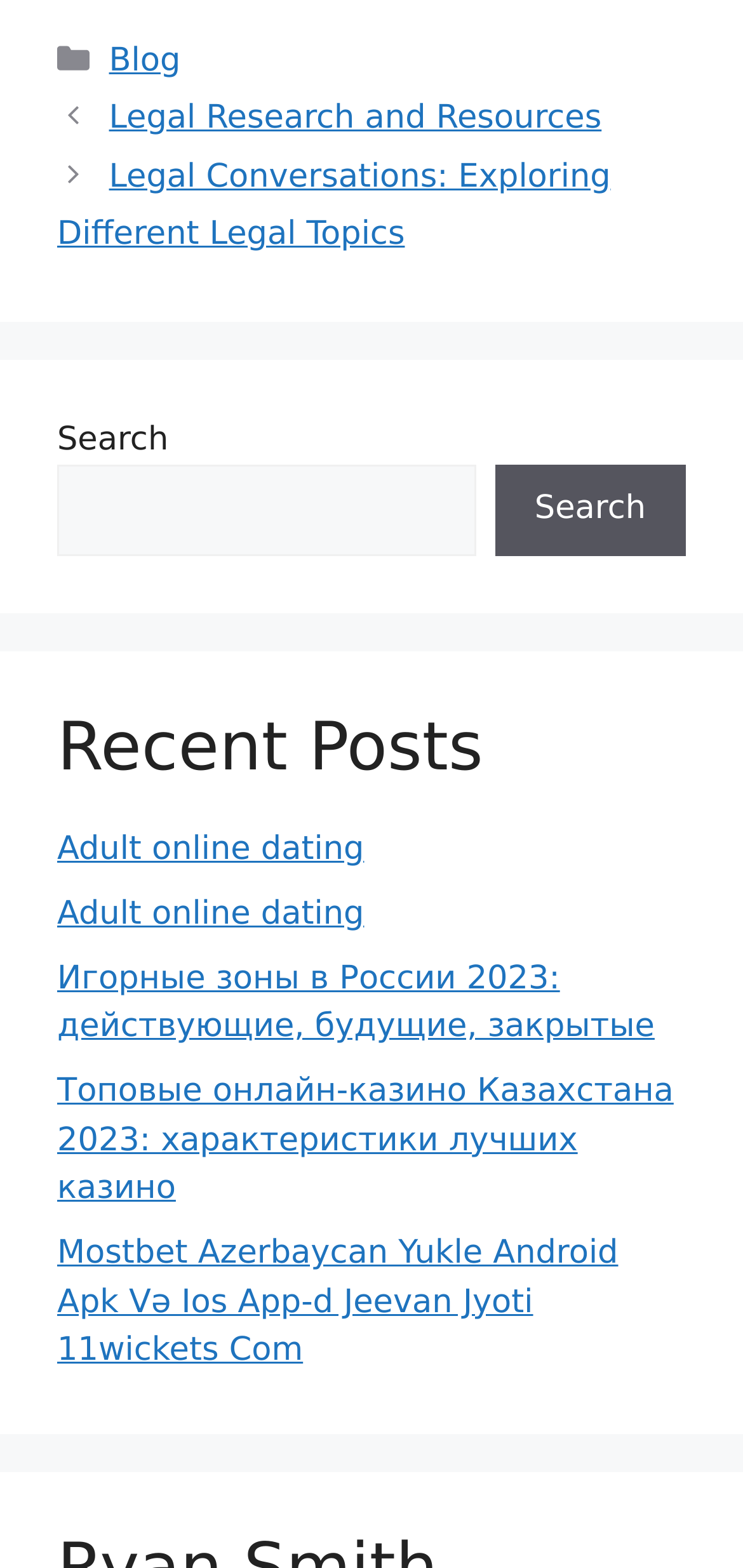Identify the bounding box coordinates of the region that needs to be clicked to carry out this instruction: "Read the article about Irish man transforming his life". Provide these coordinates as four float numbers ranging from 0 to 1, i.e., [left, top, right, bottom].

None